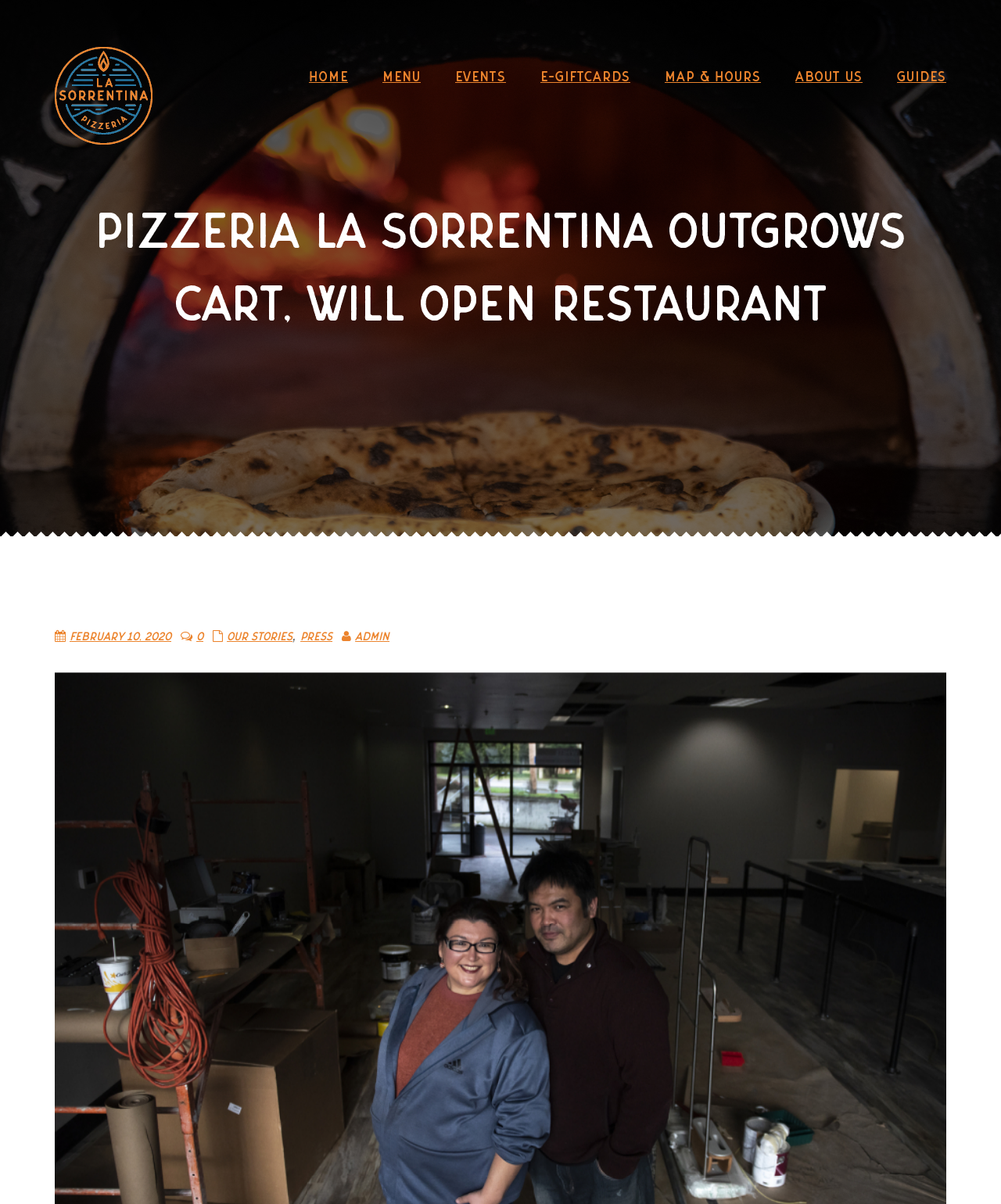Using the provided description Events, find the bounding box coordinates for the UI element. Provide the coordinates in (top-left x, top-left y, bottom-right x, bottom-right y) format, ensuring all values are between 0 and 1.

[0.455, 0.058, 0.505, 0.07]